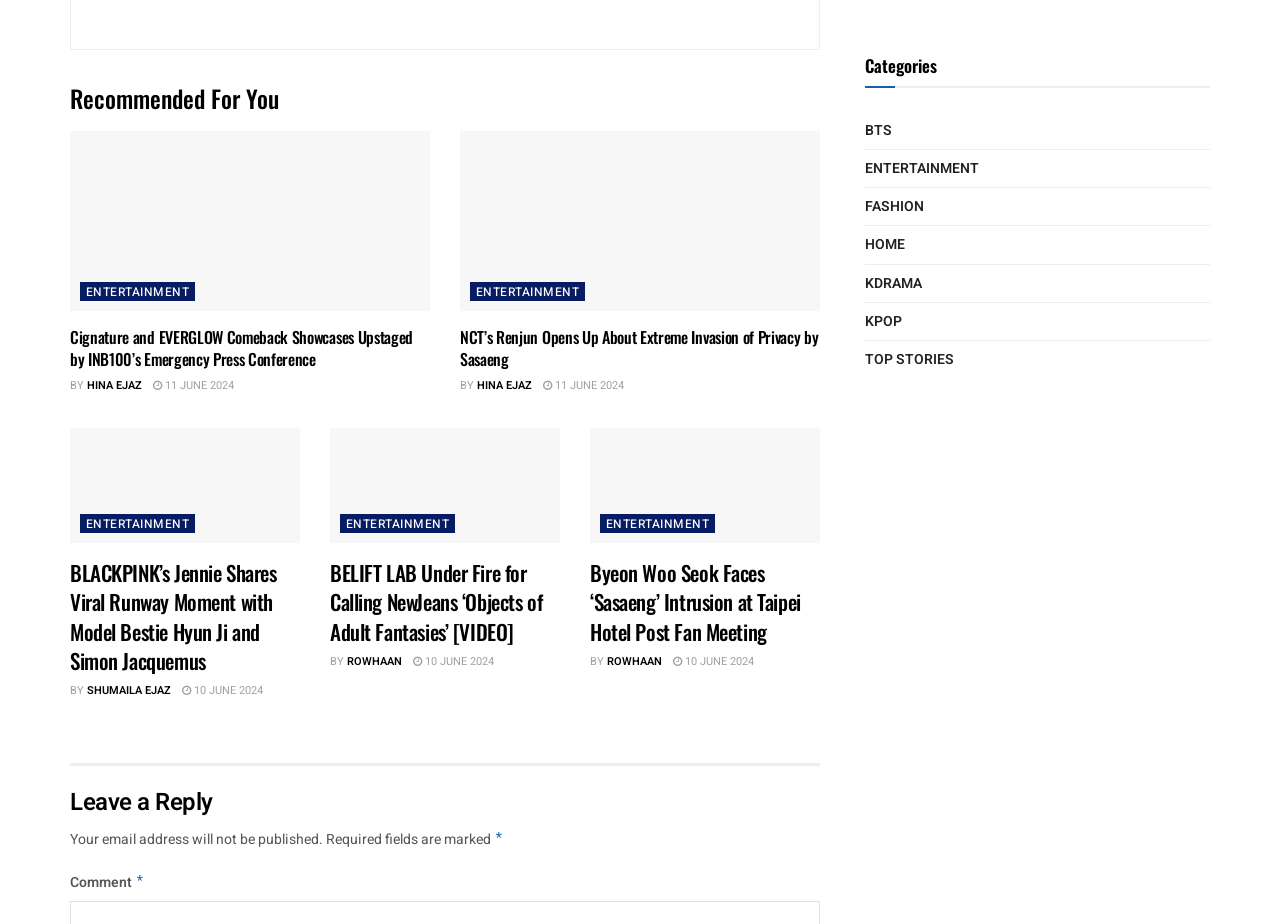Indicate the bounding box coordinates of the clickable region to achieve the following instruction: "Fill in your company name in the 'Your Company*' field."

None